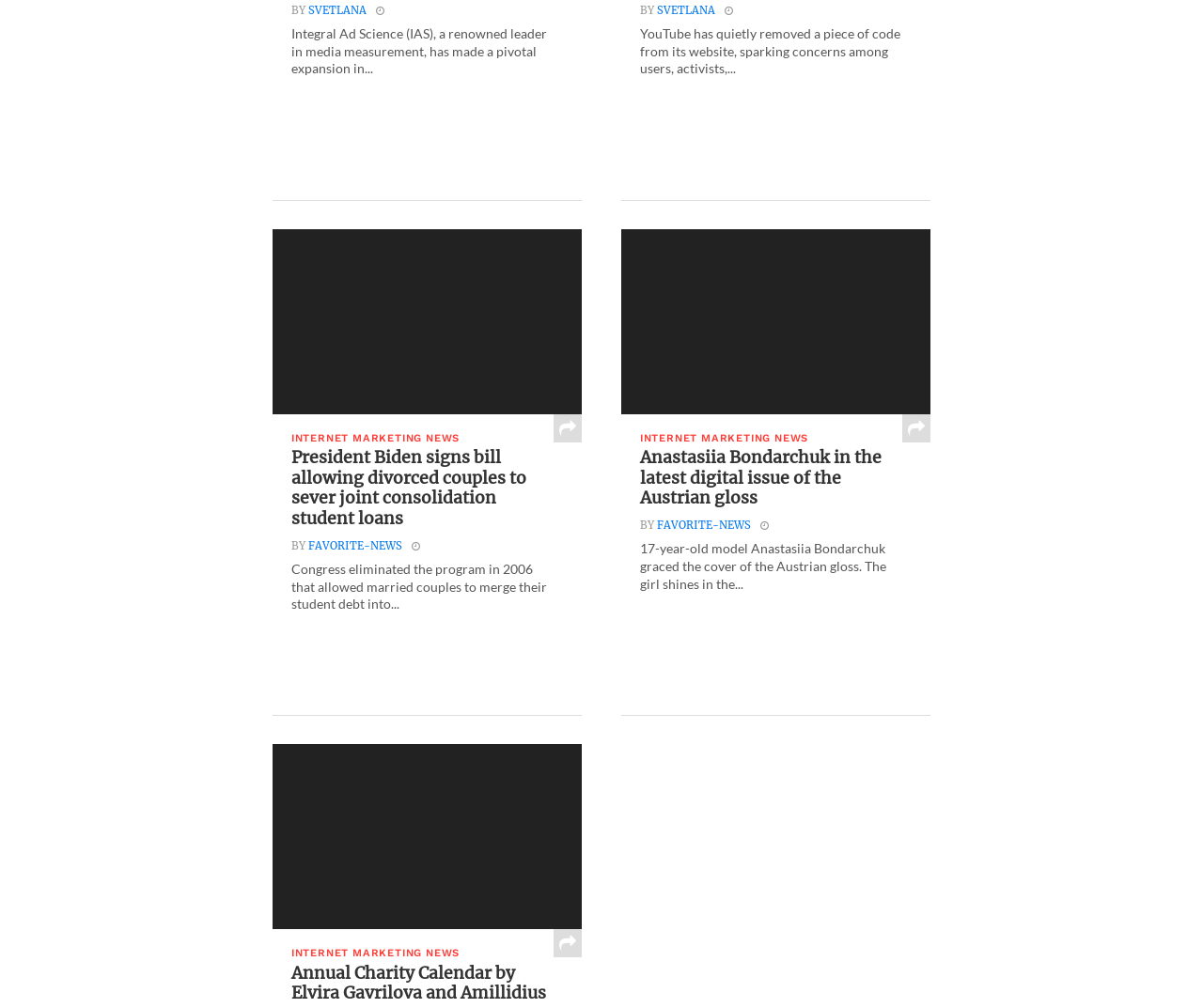Find the coordinates for the bounding box of the element with this description: "favorite-news".

[0.546, 0.515, 0.624, 0.528]